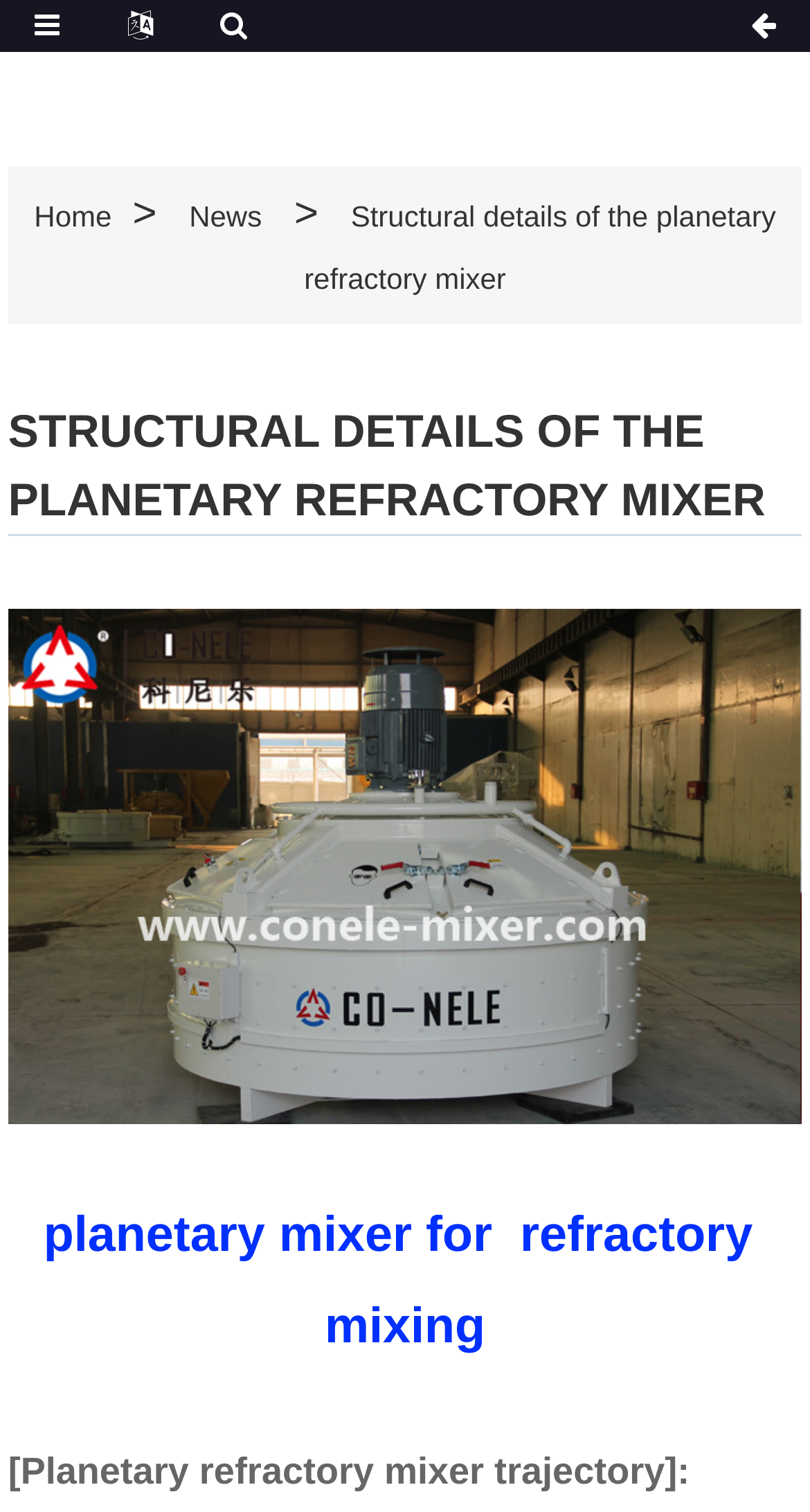What is the purpose of the agitating blades?
Please give a detailed and elaborate answer to the question.

According to the webpage, the revolution and rotation of the agitating blades enable the mixer to obtain large productivity without aggregating aggregates of various particle, implying that the purpose of the agitating blades is to achieve high productivity.